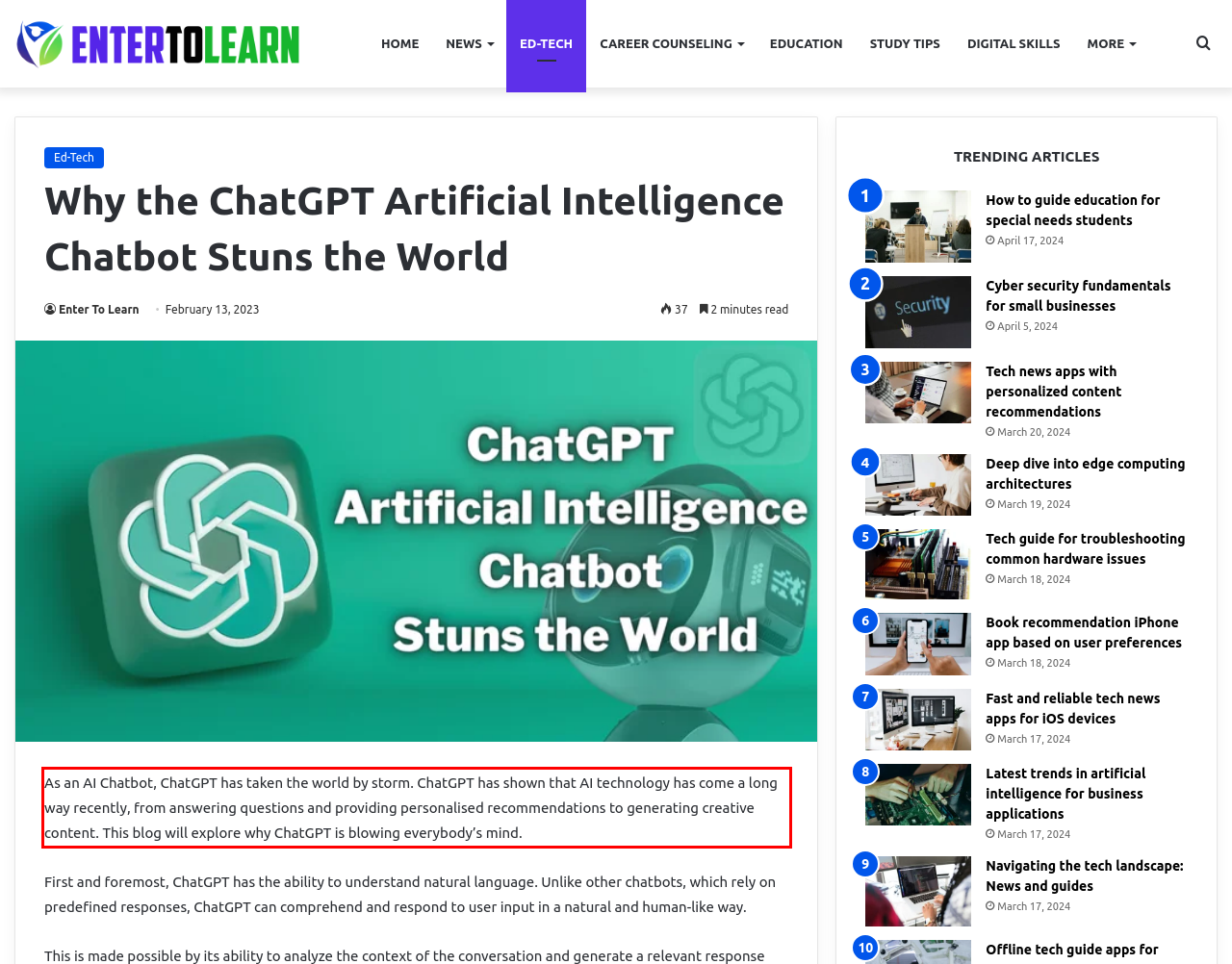Within the provided webpage screenshot, find the red rectangle bounding box and perform OCR to obtain the text content.

As an AI Chatbot, ChatGPT has taken the world by storm. ChatGPT has shown that AI technology has come a long way recently, from answering questions and providing personalised recommendations to generating creative content. This blog will explore why ChatGPT is blowing everybody’s mind.